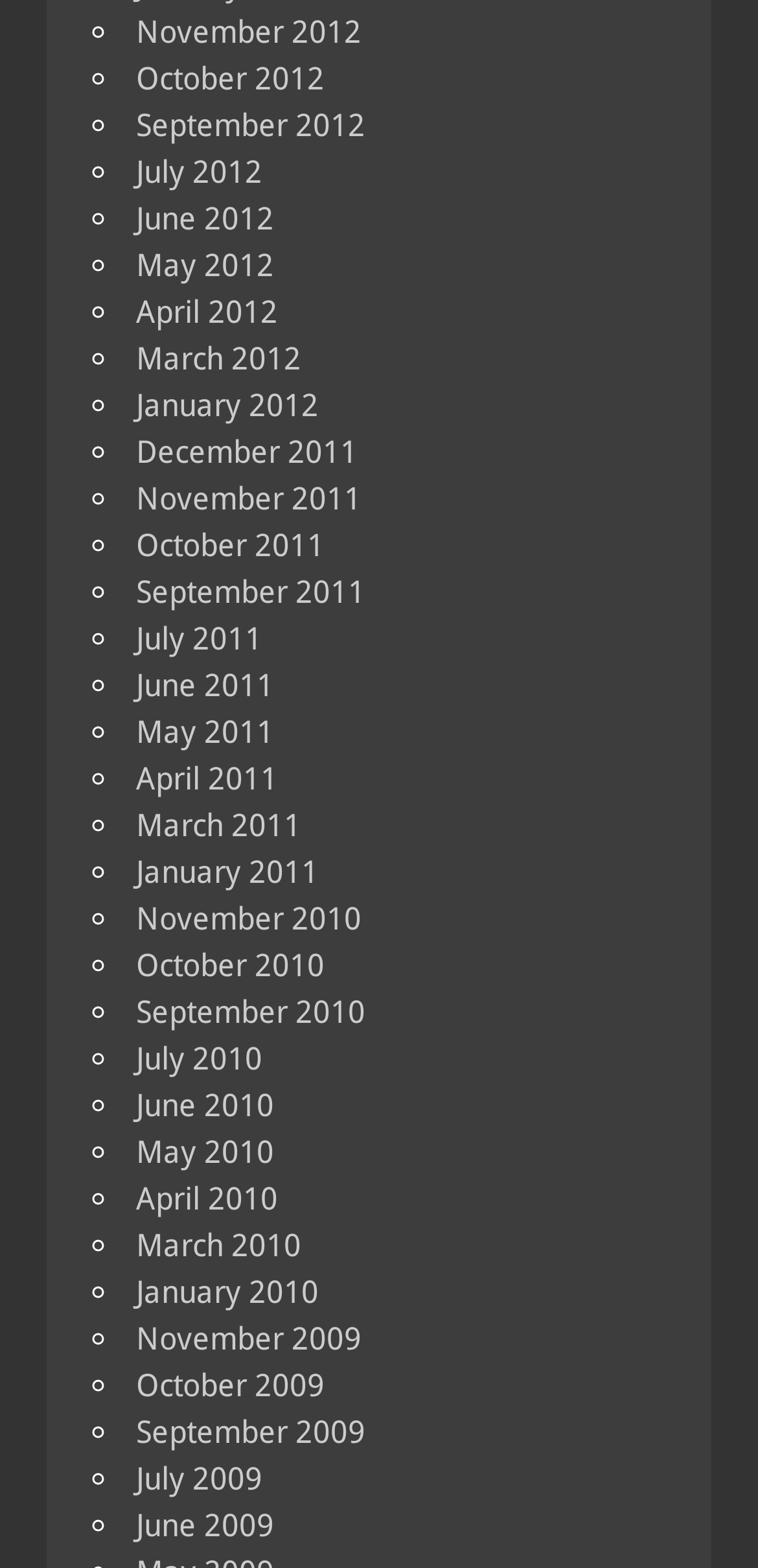Find the bounding box coordinates of the clickable element required to execute the following instruction: "View October 2011". Provide the coordinates as four float numbers between 0 and 1, i.e., [left, top, right, bottom].

[0.179, 0.336, 0.428, 0.359]